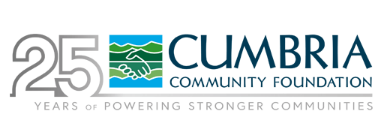What does the stylized water design in the logo represent?
Using the visual information, respond with a single word or phrase.

Nurturing community ties and support